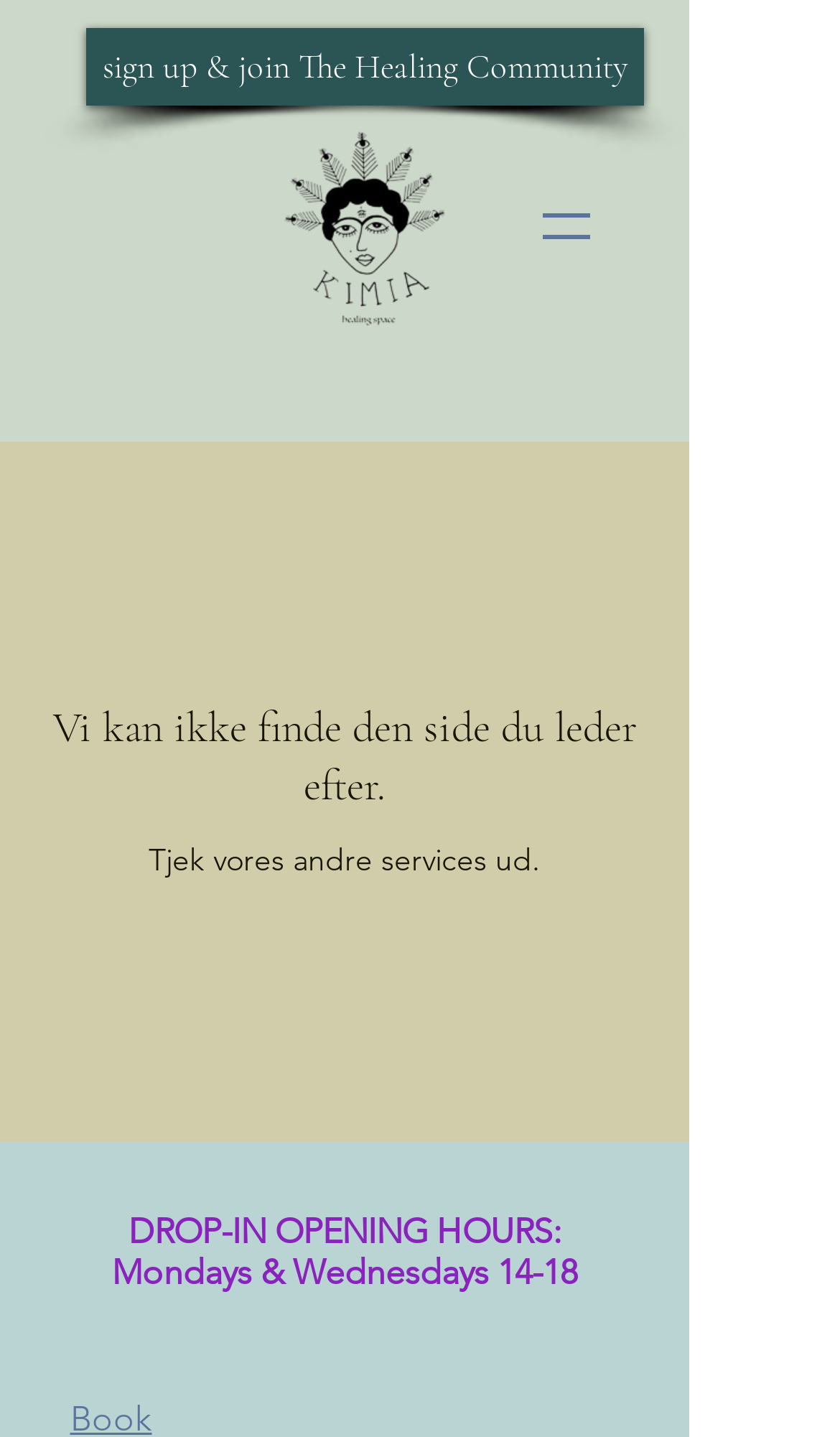What is the alternative action suggested?
Refer to the image and give a detailed answer to the query.

I noticed a message 'Vi kan ikke finde den side du leder efter.' which seems to indicate that the page is not found. Below this message, there is a suggestion 'Tjek vores andre services ud.' which translates to 'Check our other services'. Therefore, the alternative action suggested is to check other services.